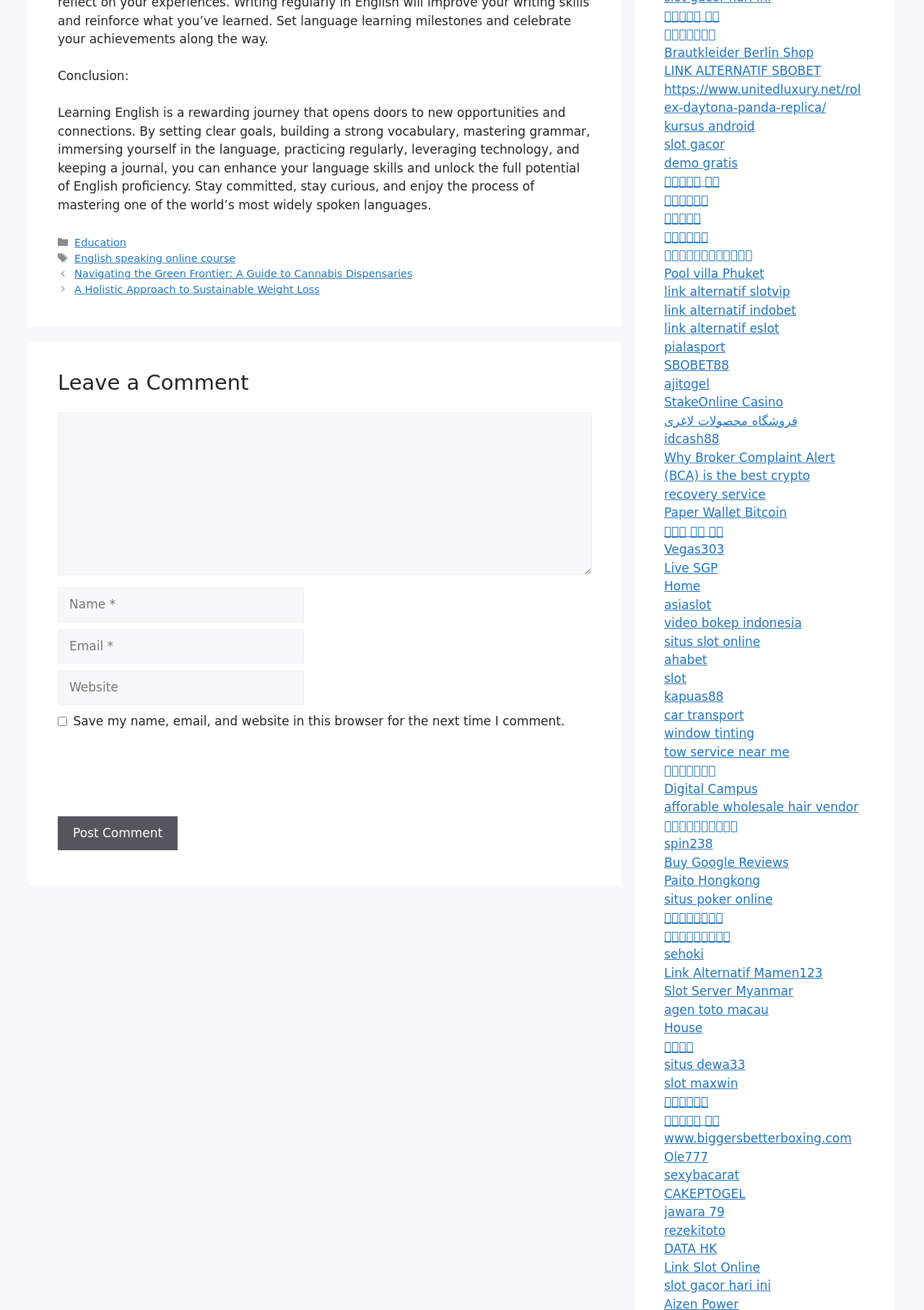Provide the bounding box coordinates of the section that needs to be clicked to accomplish the following instruction: "Explore the 'YOU MAY HAVE MISSED' section."

None